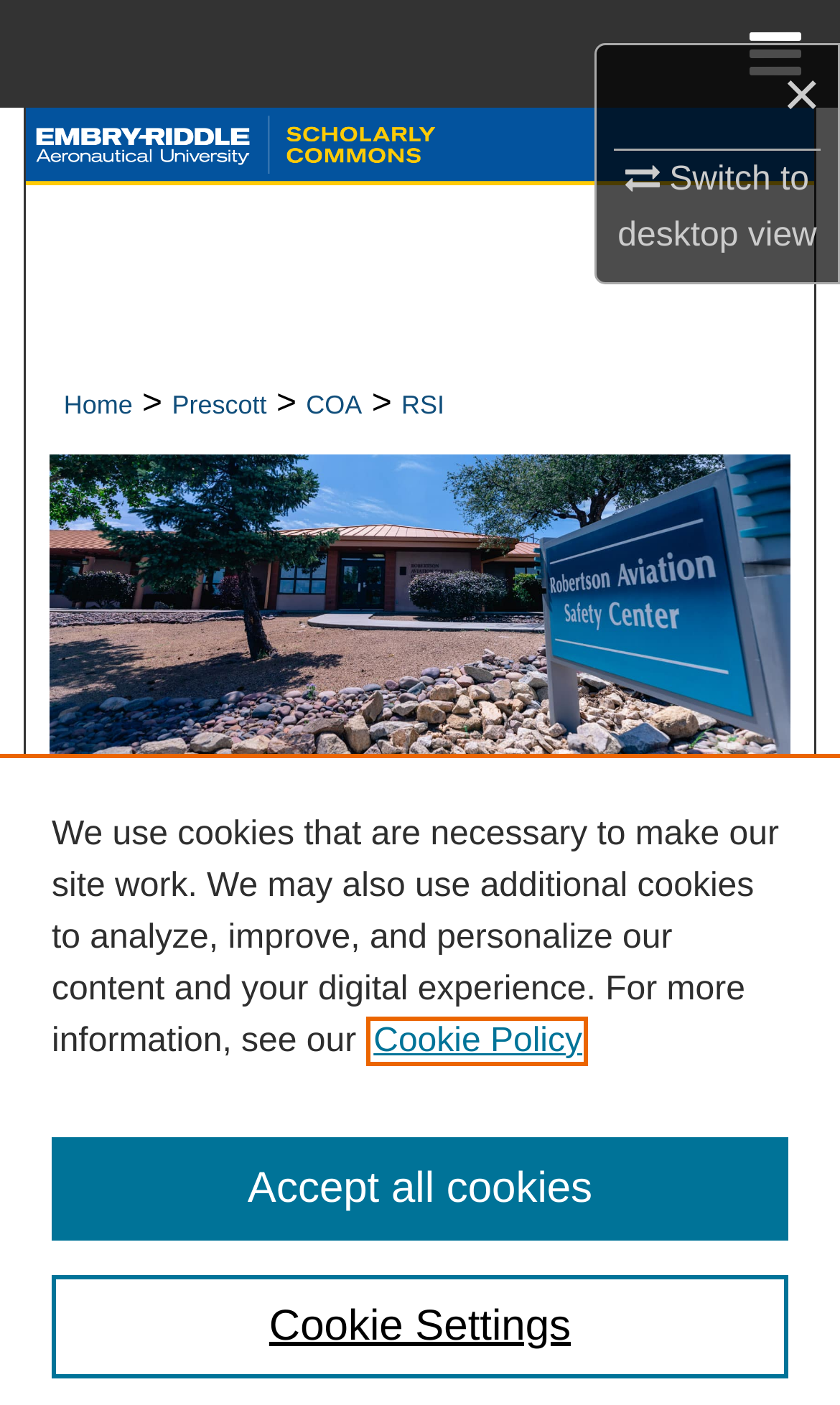Determine the main headline from the webpage and extract its text.

THE ROBERTSON SAFETY INSTITUTE (RSI) - PRESCOTT